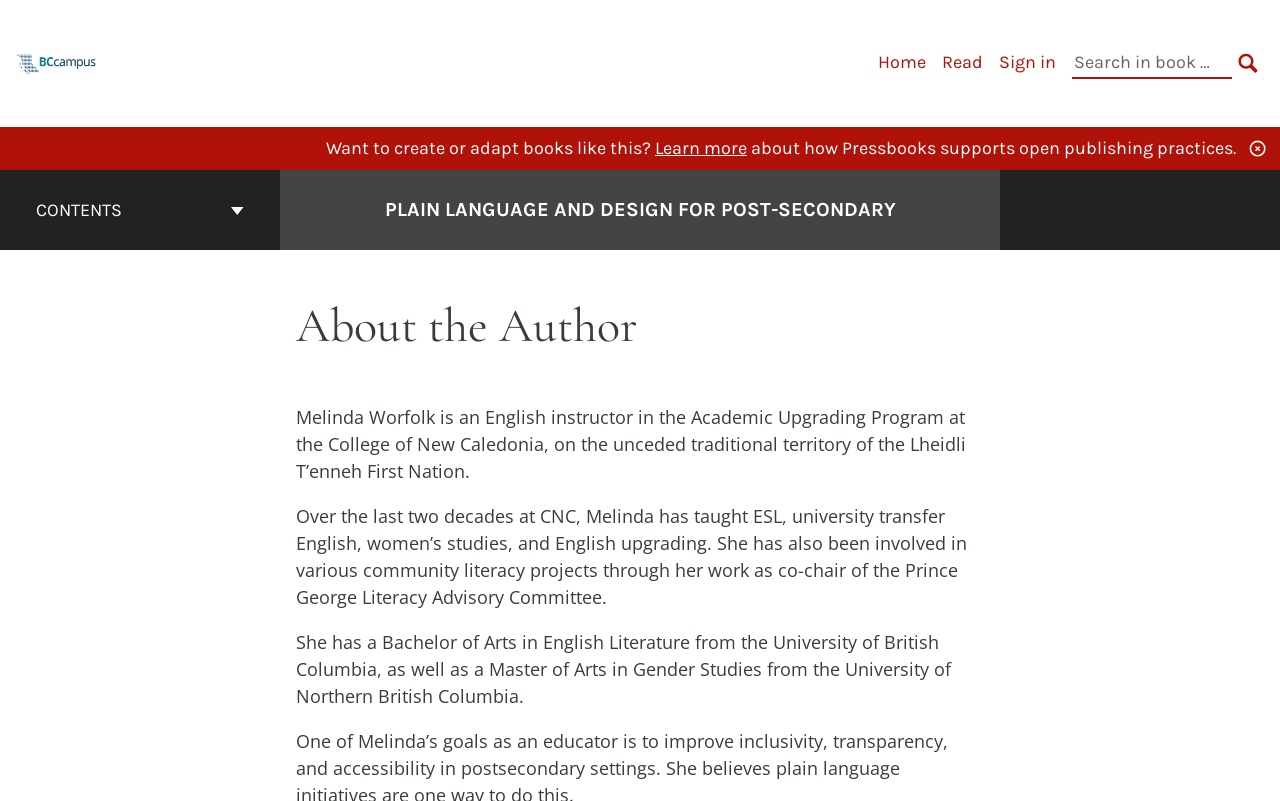Find and provide the bounding box coordinates for the UI element described with: "Read".

[0.736, 0.064, 0.768, 0.091]